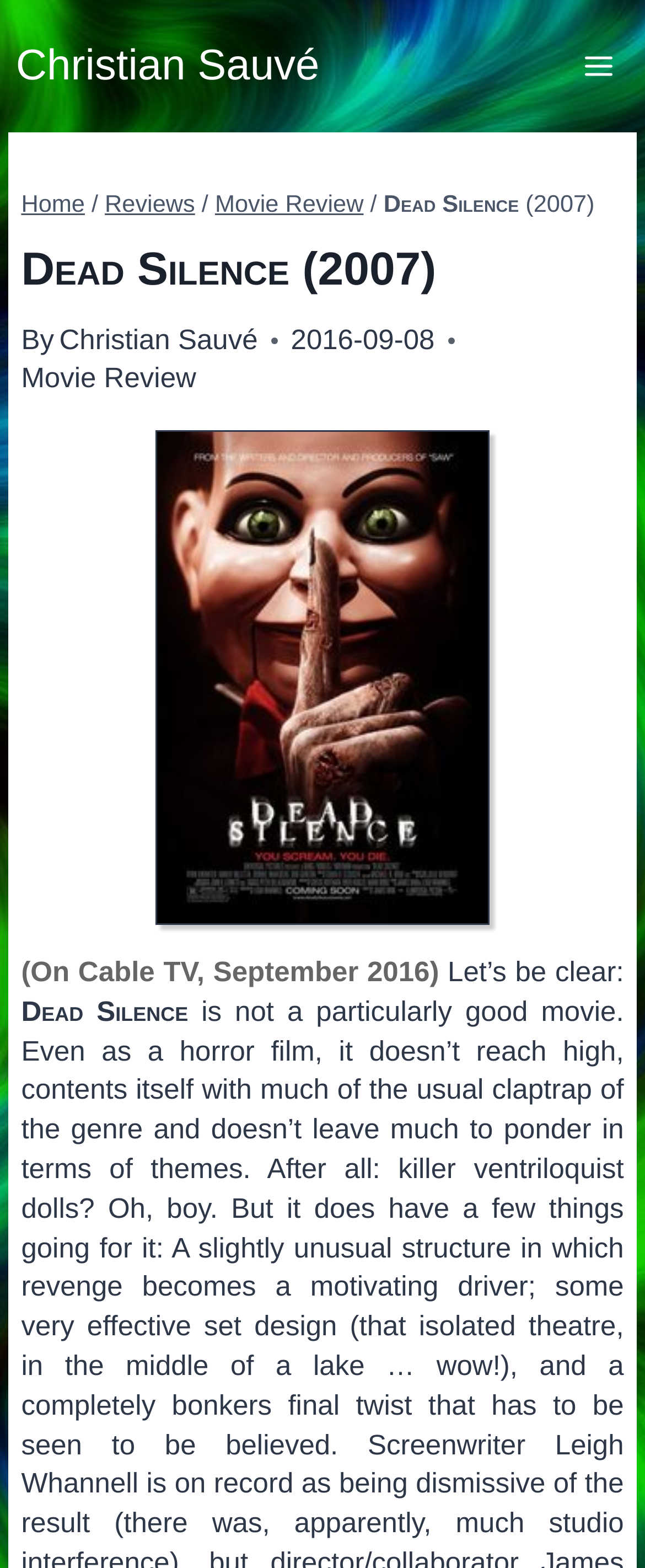Offer a detailed explanation of the webpage layout and contents.

The webpage is about a movie review of "Dead Silence" (2007) by Christian Sauvé. At the top left, there is a link to the author's profile, Christian Sauvé. On the top right, there is a button to open a menu. 

Below the top section, there is a header with a navigation menu, also known as breadcrumbs, which shows the path "Home > Reviews > Movie Review > Dead Silence (2007)". 

Under the breadcrumbs, the title "Dead Silence (2007)" is displayed prominently. Below the title, the author's name "By Christian Sauvé" is mentioned, along with the date "2016-09-08". There is also a link to another "Movie Review" page.

The main content of the webpage starts with a note "(On Cable TV, September 2016)" followed by a paragraph that begins with "Let’s be clear:". The paragraph is not fully described, but it seems to be discussing the movie "Dead Silence".